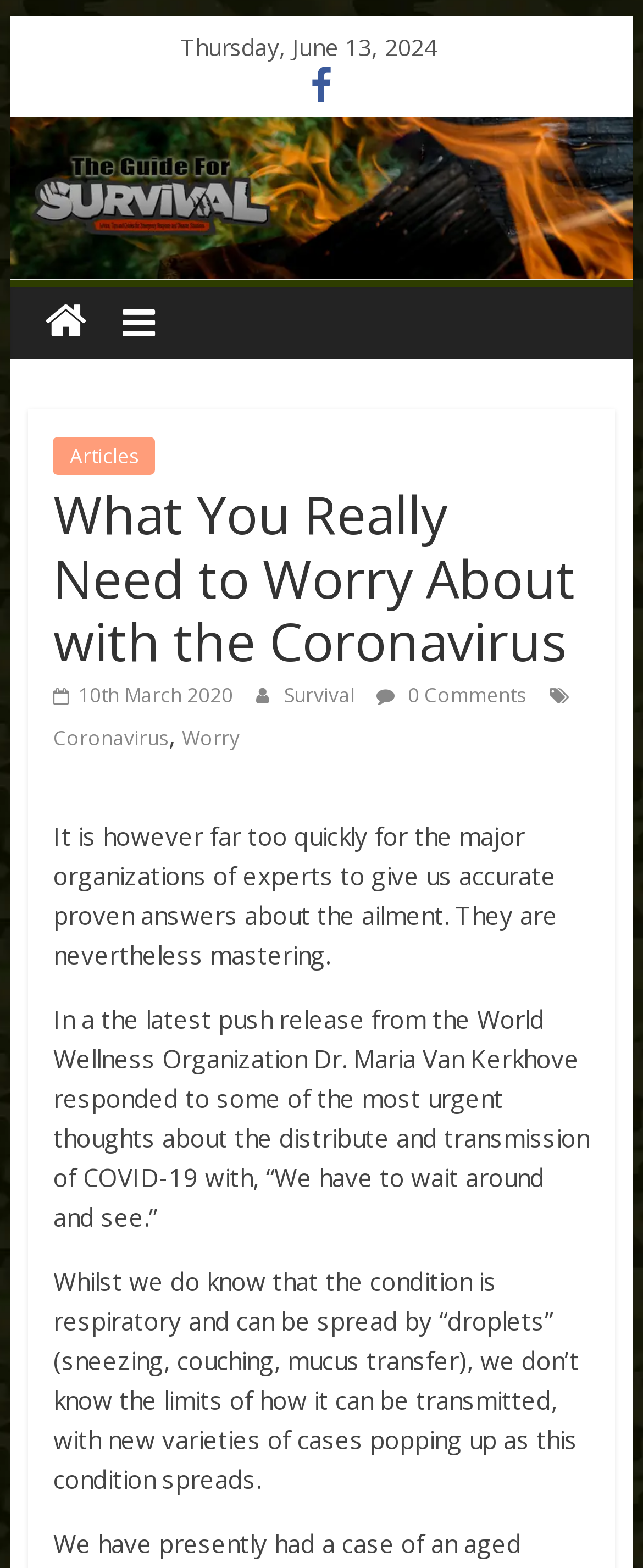What is the topic of the article?
Look at the image and provide a detailed response to the question.

I determined the topic of the article by looking at the keywords mentioned in the static text elements. I found the words 'Coronavirus', 'Worry', and 'Survival' which suggest that the article is about the Coronavirus.